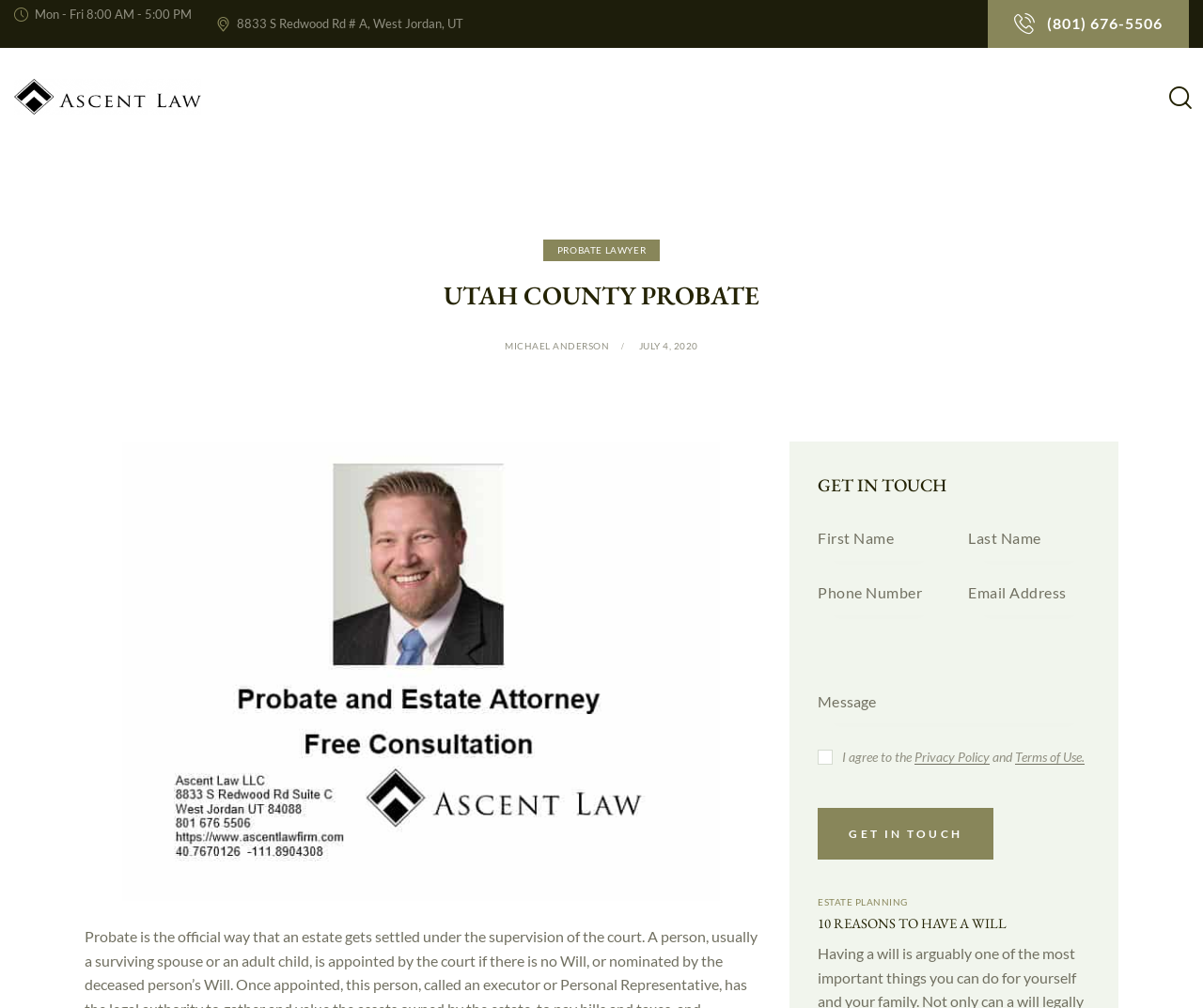Can you show the bounding box coordinates of the region to click on to complete the task described in the instruction: "Contact the probate lawyer"?

[0.451, 0.238, 0.549, 0.259]